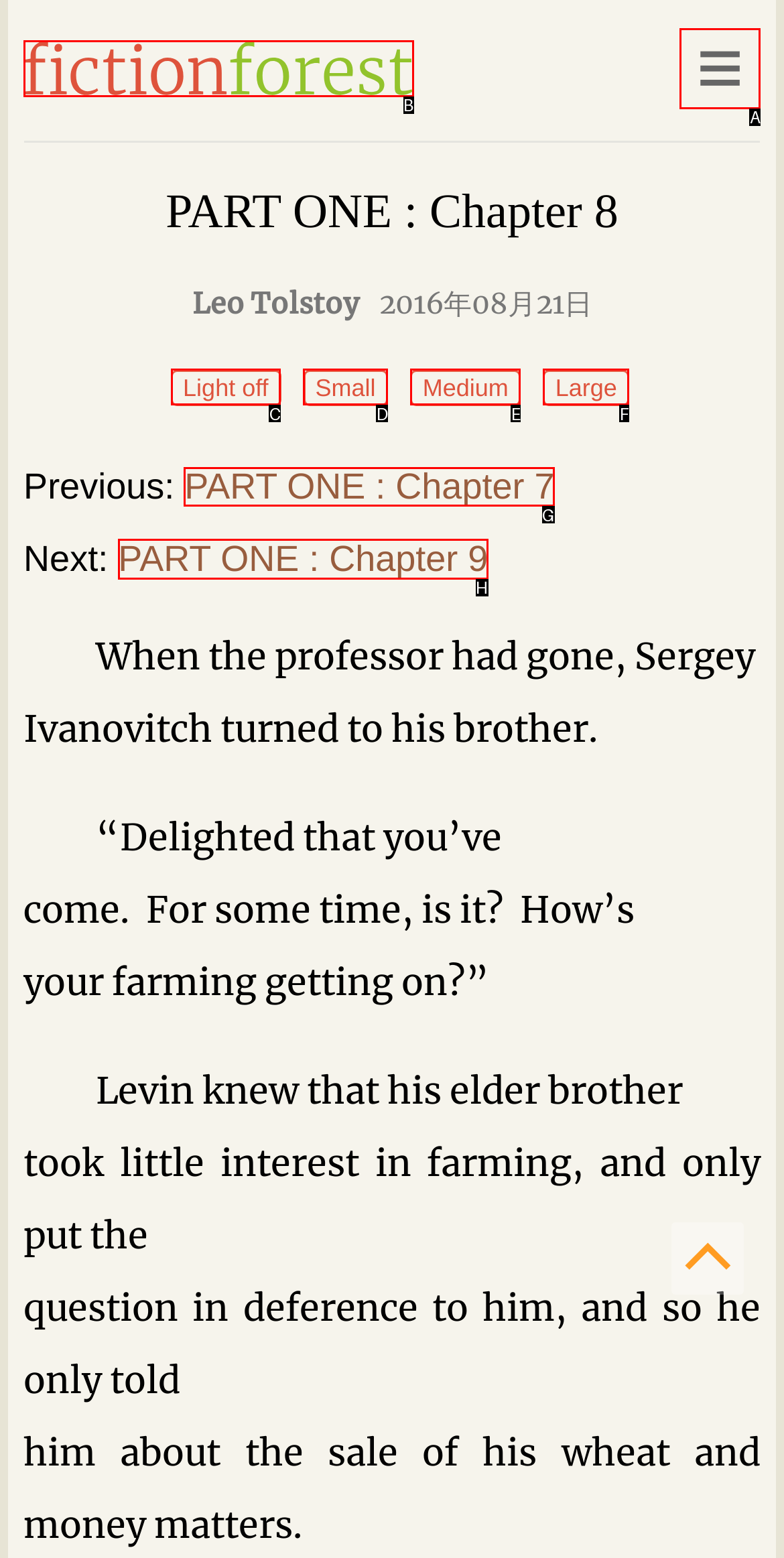Indicate which HTML element you need to click to complete the task: Read Lions Team take shape ahead of Super 14 article. Provide the letter of the selected option directly.

None